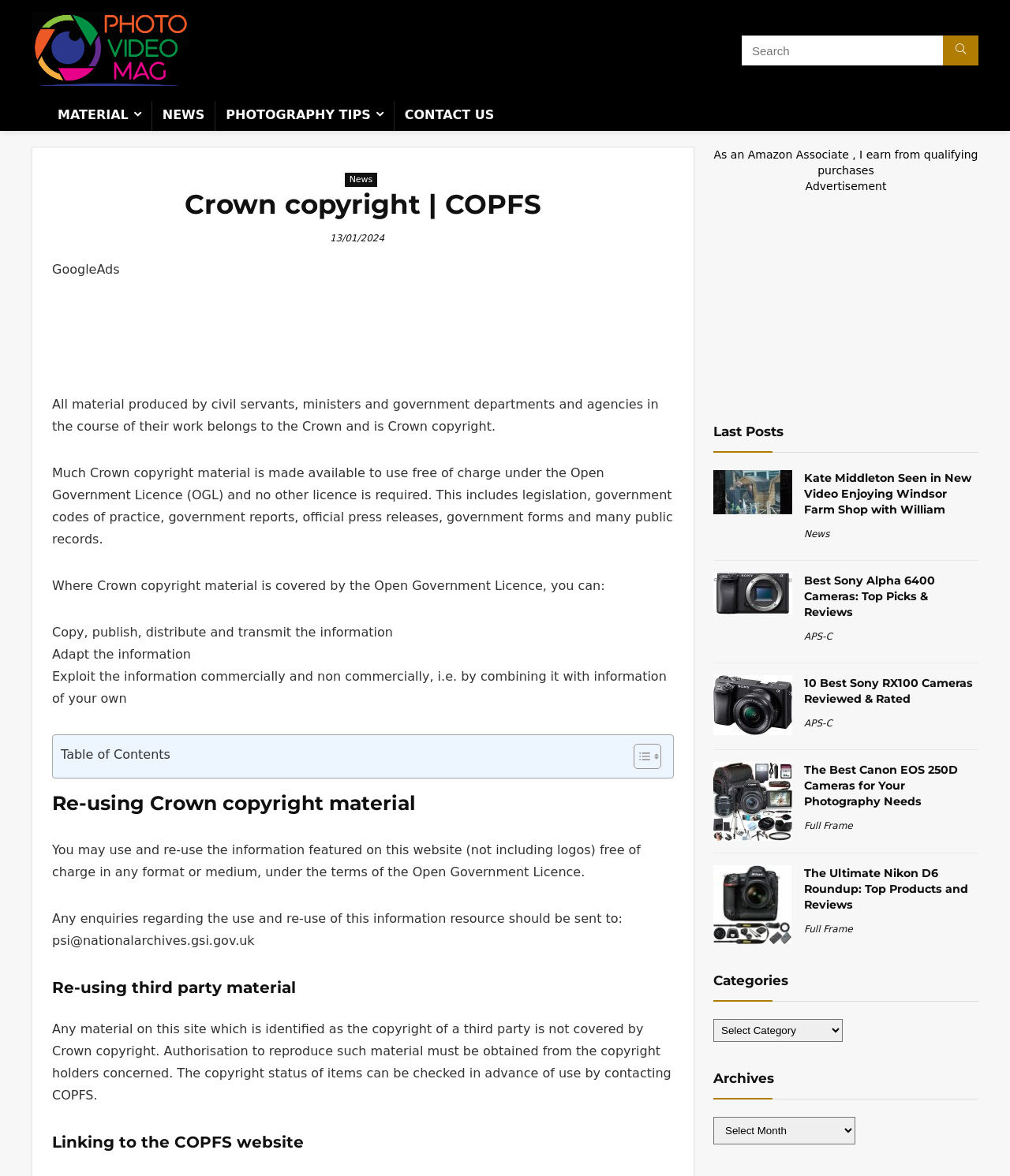Identify the bounding box coordinates of the section to be clicked to complete the task described by the following instruction: "Visit Photo Video Mag". The coordinates should be four float numbers between 0 and 1, formatted as [left, top, right, bottom].

[0.031, 0.004, 0.188, 0.016]